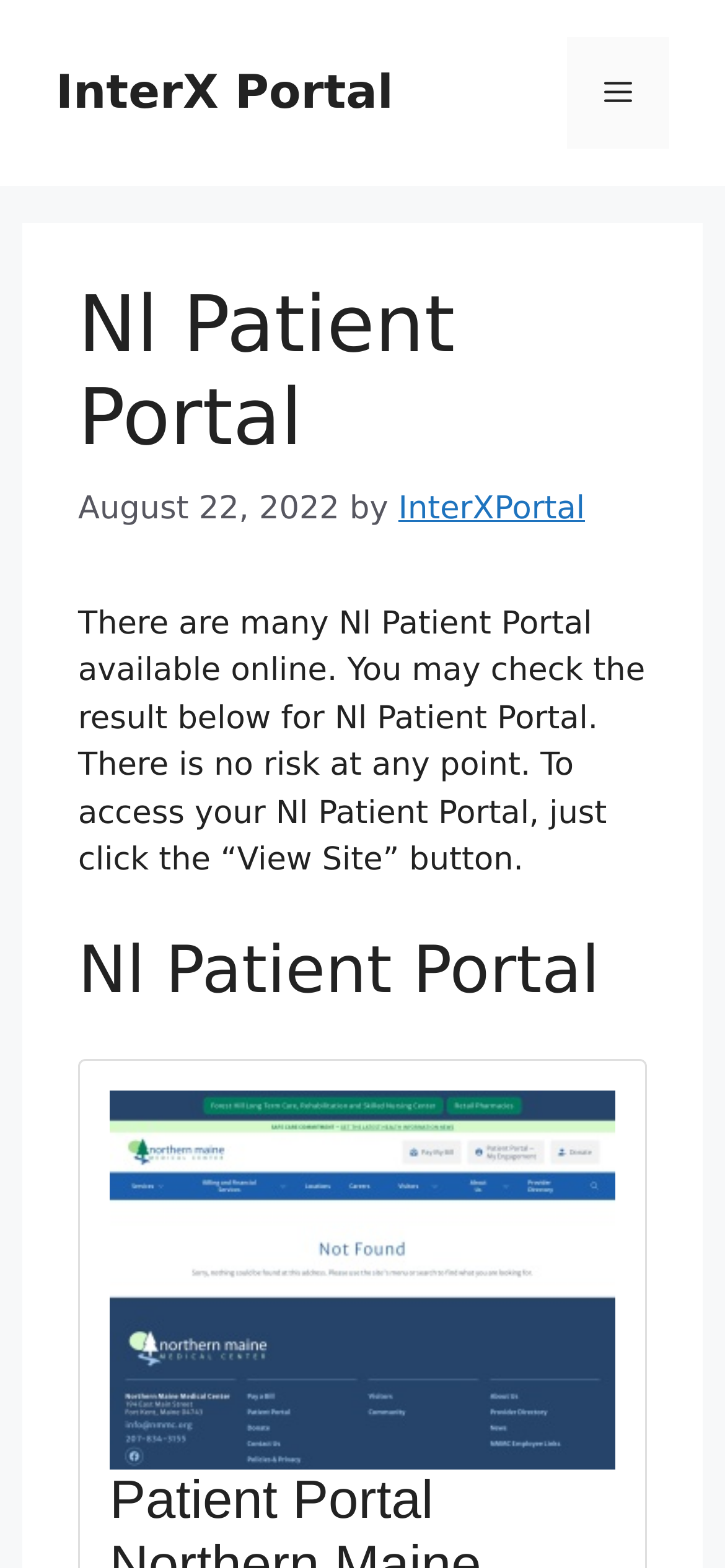Provide a comprehensive description of the webpage.

The webpage is titled "Nl Patient Portal – InterX Portal" and appears to be a patient portal login page. At the top, there is a banner that spans the entire width of the page, containing a link to "InterX Portal" on the left side and a mobile toggle button on the right side. 

Below the banner, there is a header section that takes up about a quarter of the page's height. Within this section, there is a heading that reads "Nl Patient Portal" and a timestamp indicating the current date, "August 22, 2022". Additionally, there is a text phrase "by" followed by a link to "InterXPortal".

Underneath the header section, there is a paragraph of text that explains the purpose of the page, stating that there are many Nl Patient Portal options available online and providing instructions on how to access one's portal. 

Further down, there is another heading that reads "Nl Patient Portal" again, and below it, there is a large image that takes up about half of the page's width and height.